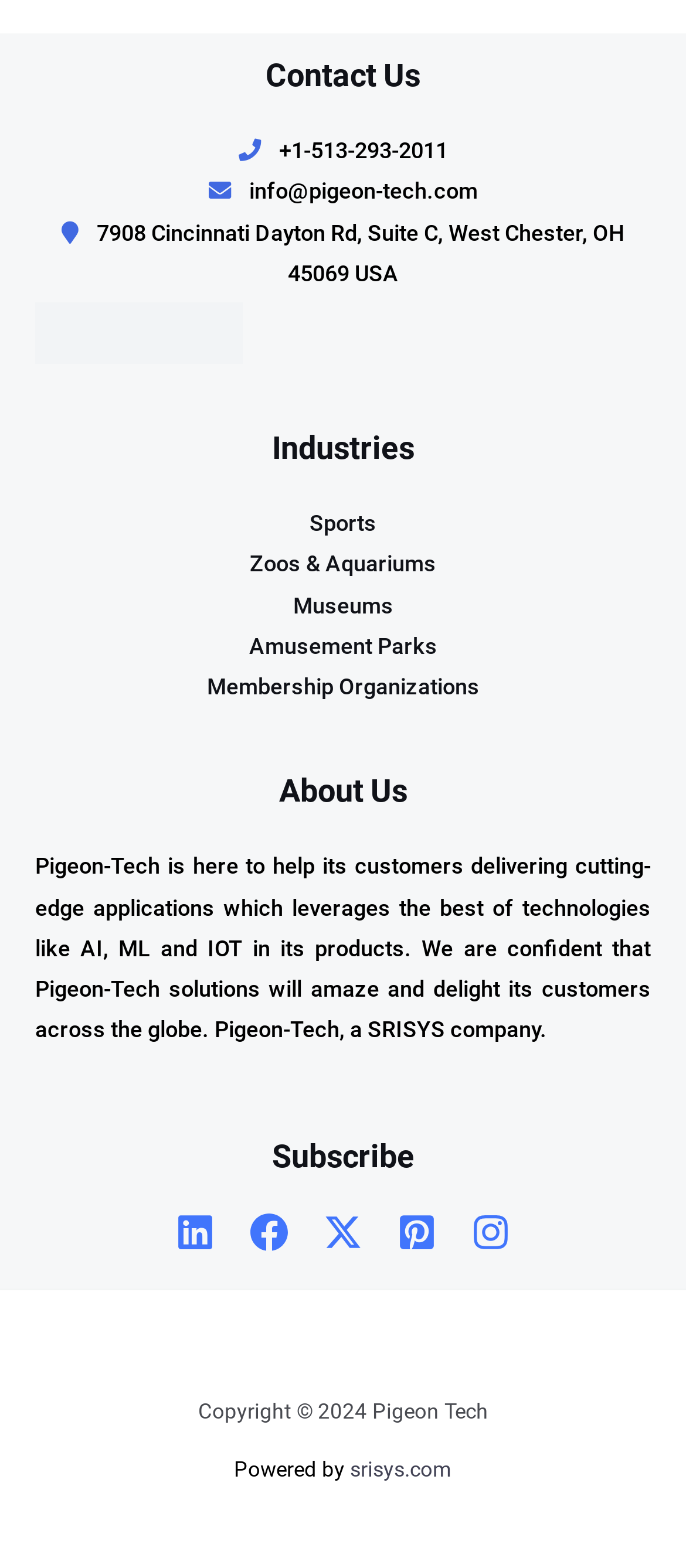Determine the bounding box coordinates of the region that needs to be clicked to achieve the task: "Follow us on LinkedIn".

[0.256, 0.774, 0.313, 0.799]